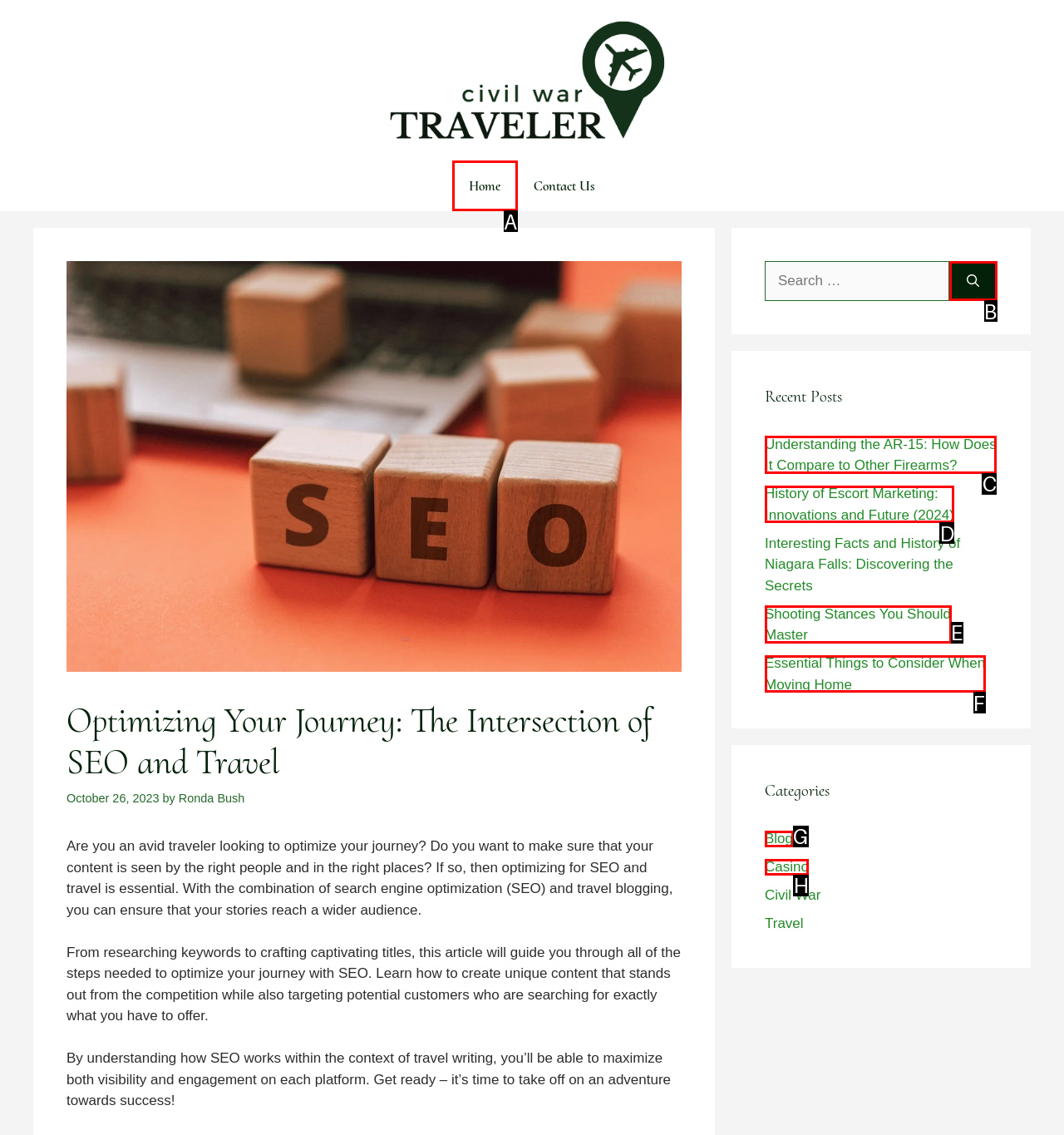Determine the appropriate lettered choice for the task: Visit the home page. Reply with the correct letter.

A